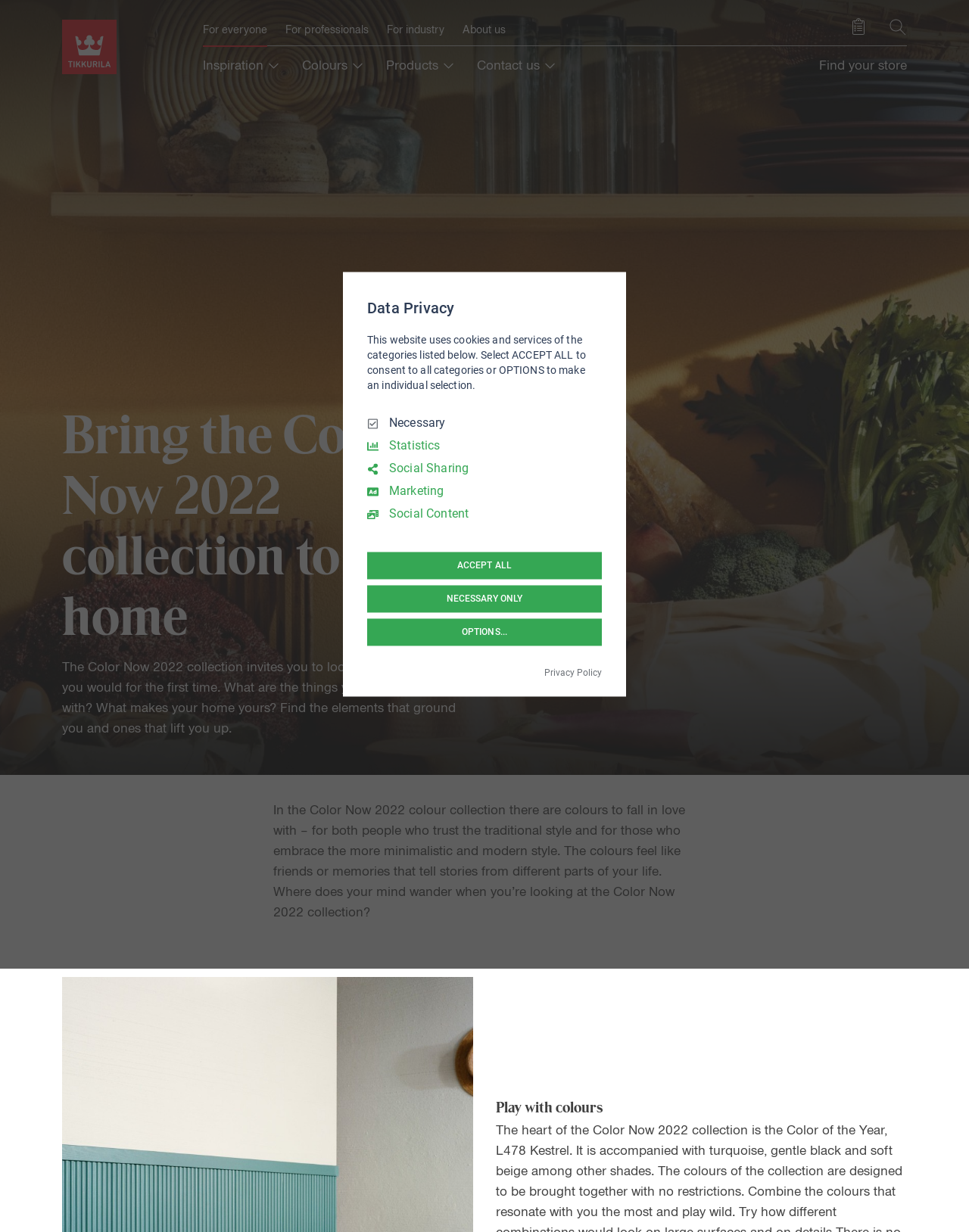Determine the bounding box coordinates for the UI element with the following description: "Find your store". The coordinates should be four float numbers between 0 and 1, represented as [left, top, right, bottom].

[0.845, 0.045, 0.936, 0.061]